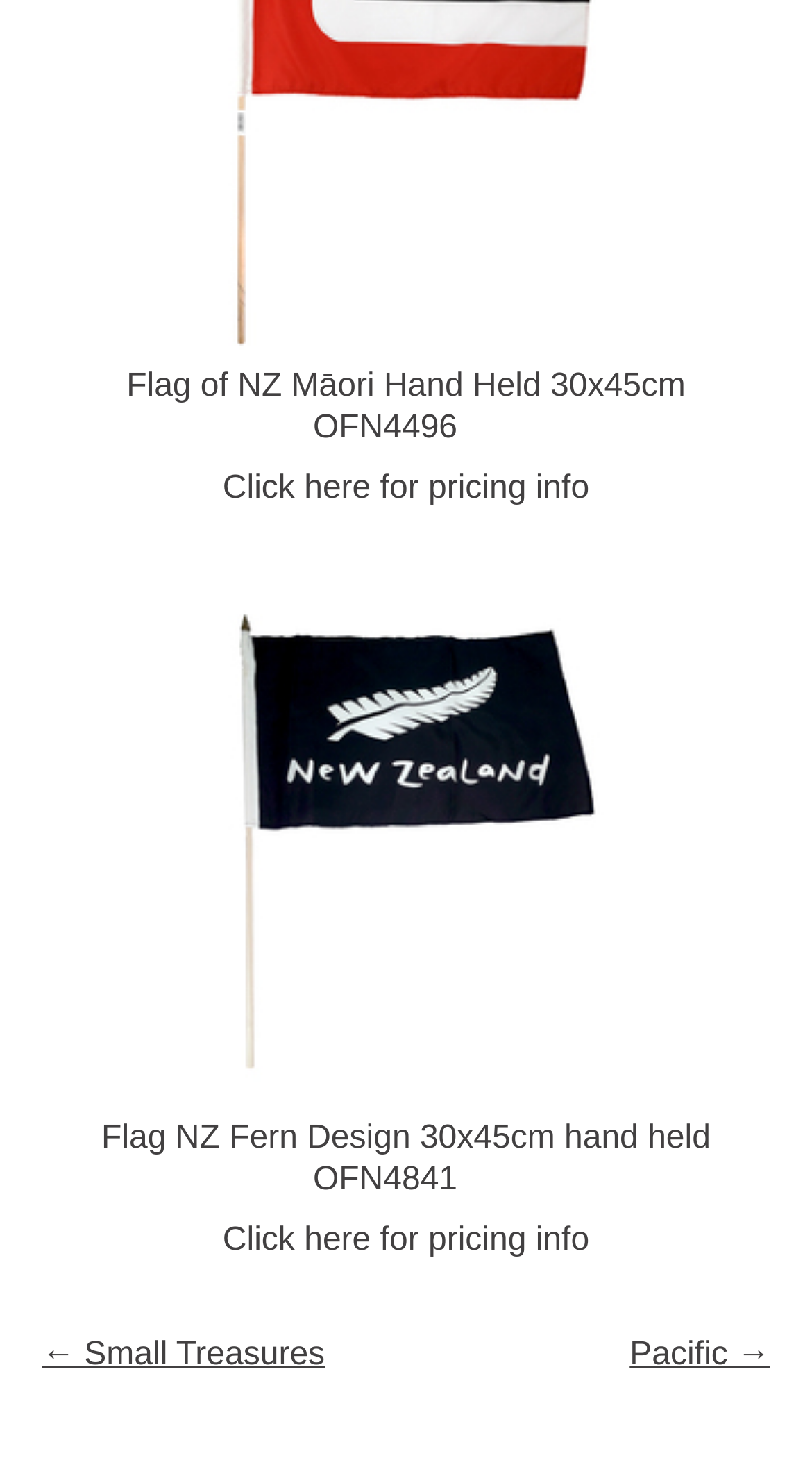Provide a brief response using a word or short phrase to this question:
How many flags are listed on this webpage?

2